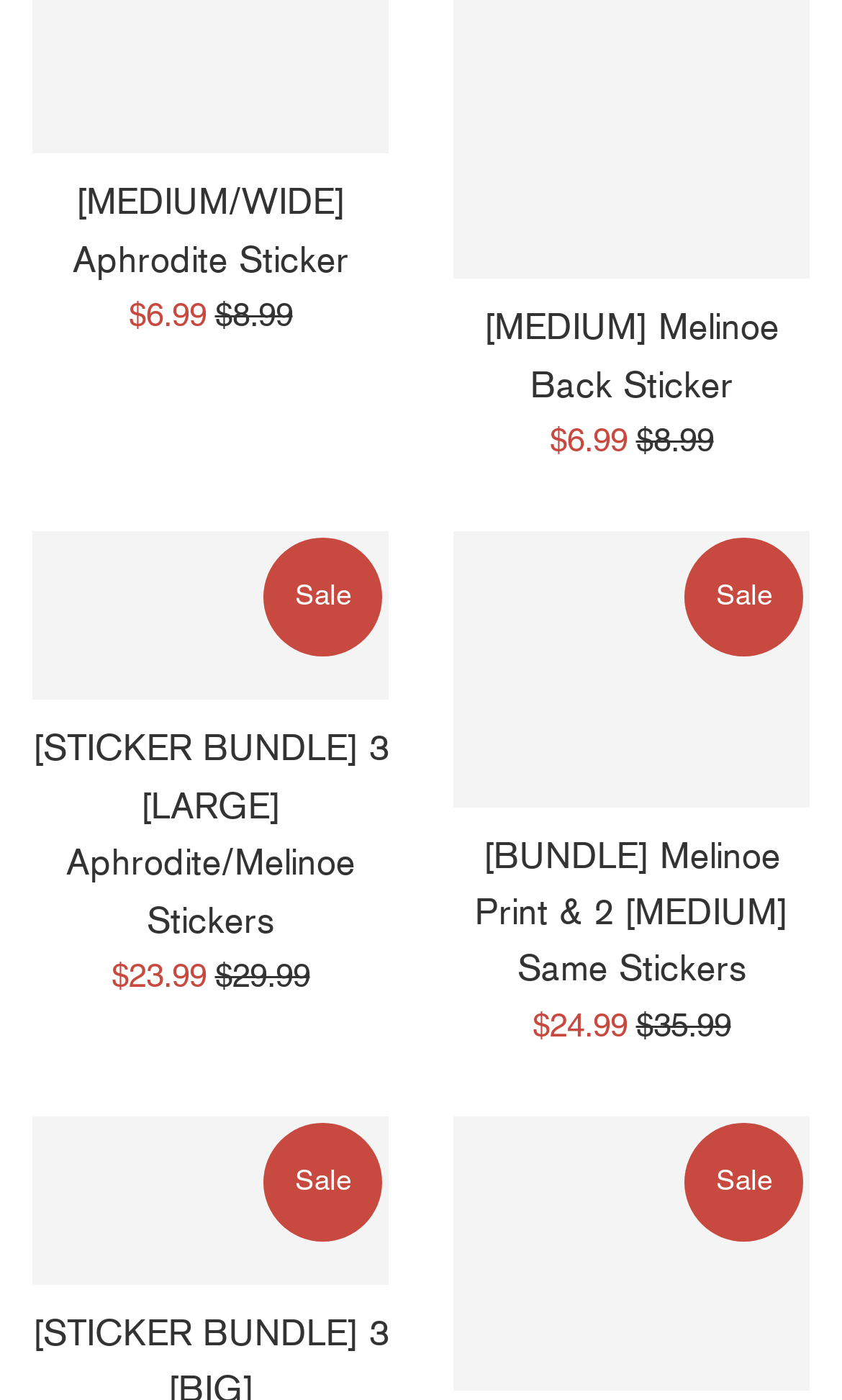Determine the bounding box coordinates of the area to click in order to meet this instruction: "View Melinoe Back Sticker details".

[0.574, 0.22, 0.926, 0.29]